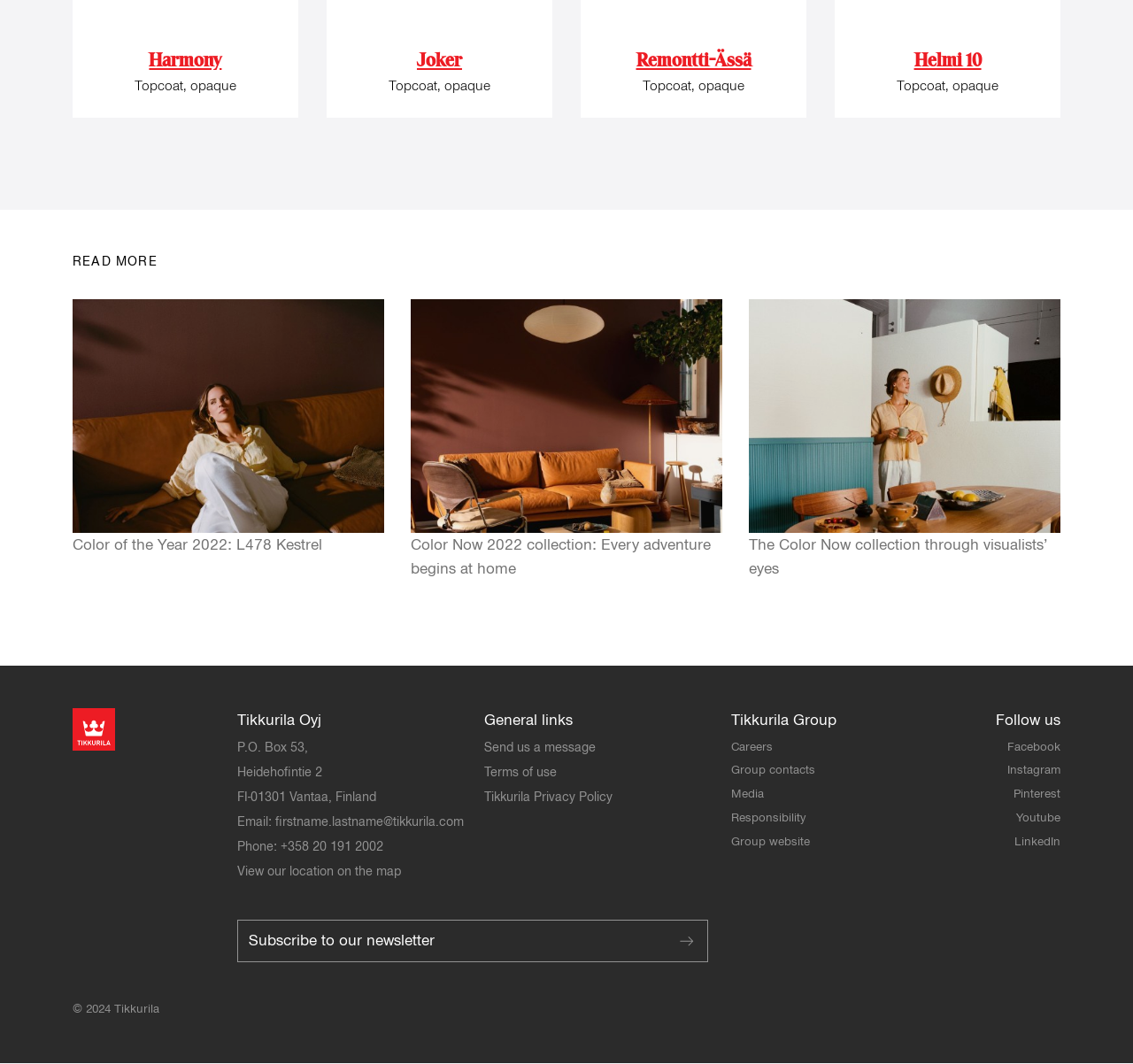Please mark the bounding box coordinates of the area that should be clicked to carry out the instruction: "View the image of a woman relaxing on a brown leather sofa".

[0.064, 0.281, 0.339, 0.501]